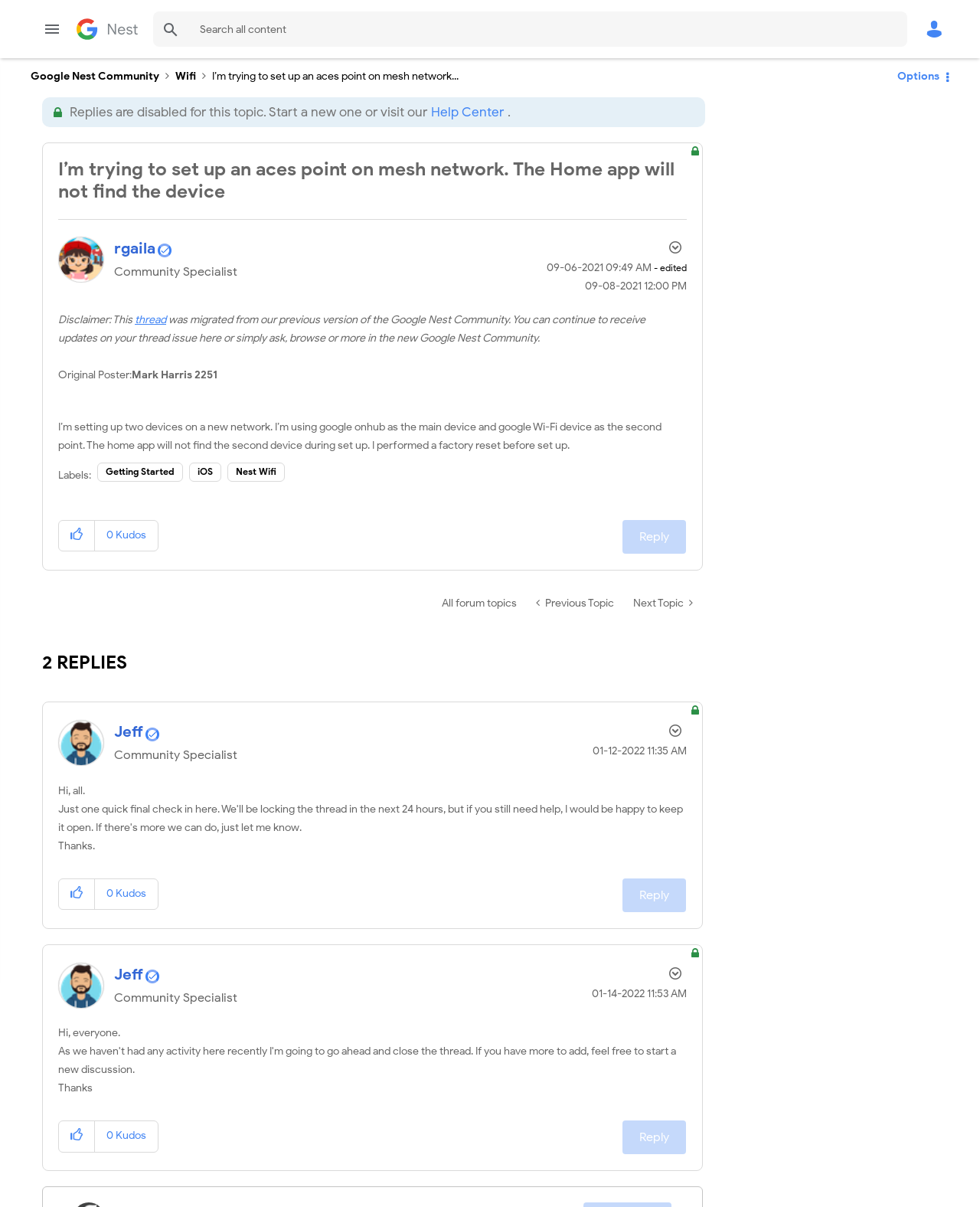What is the topic of the discussion?
Identify the answer in the screenshot and reply with a single word or phrase.

Setting up an access point on mesh network